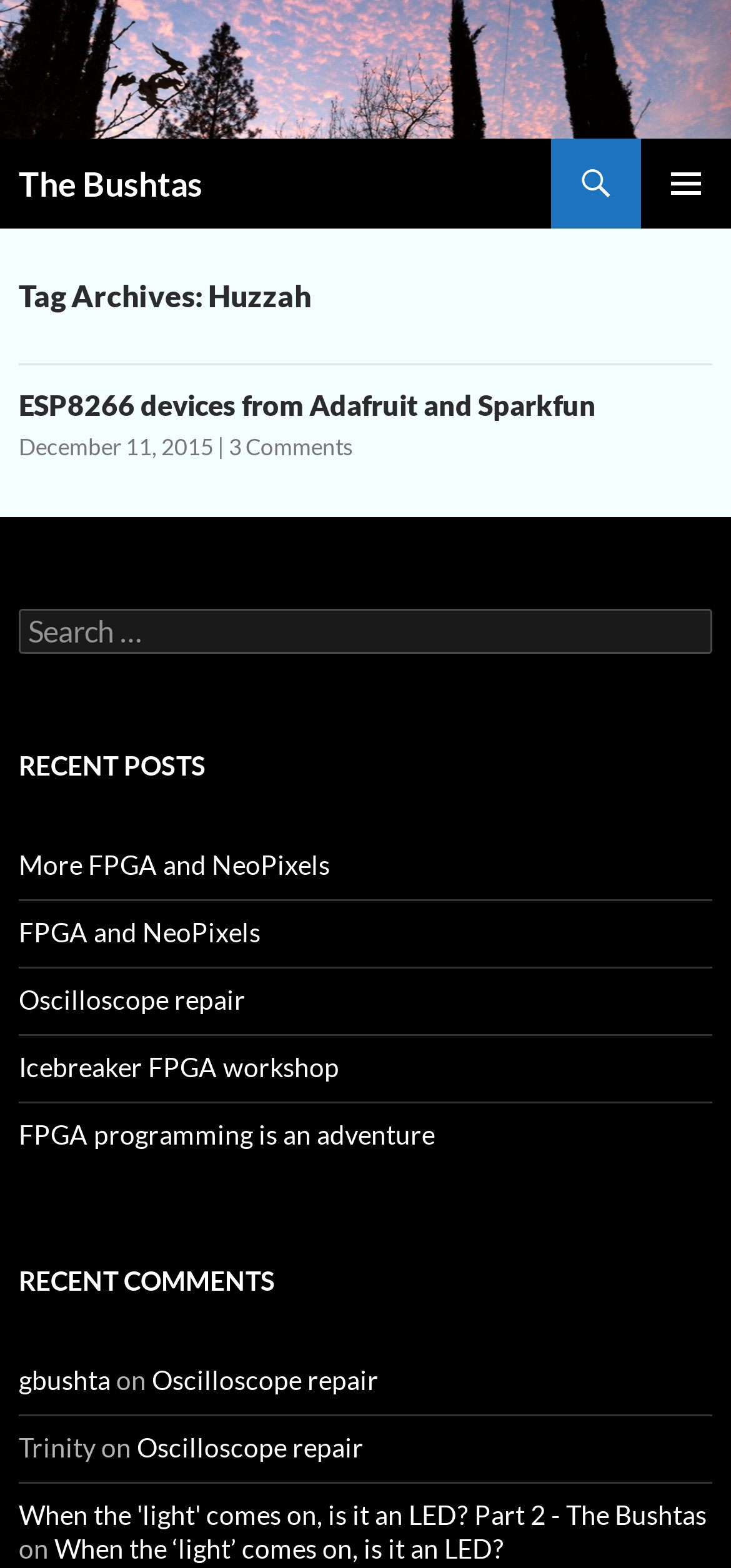What is the name of the website?
Look at the image and answer the question with a single word or phrase.

The Bushtas